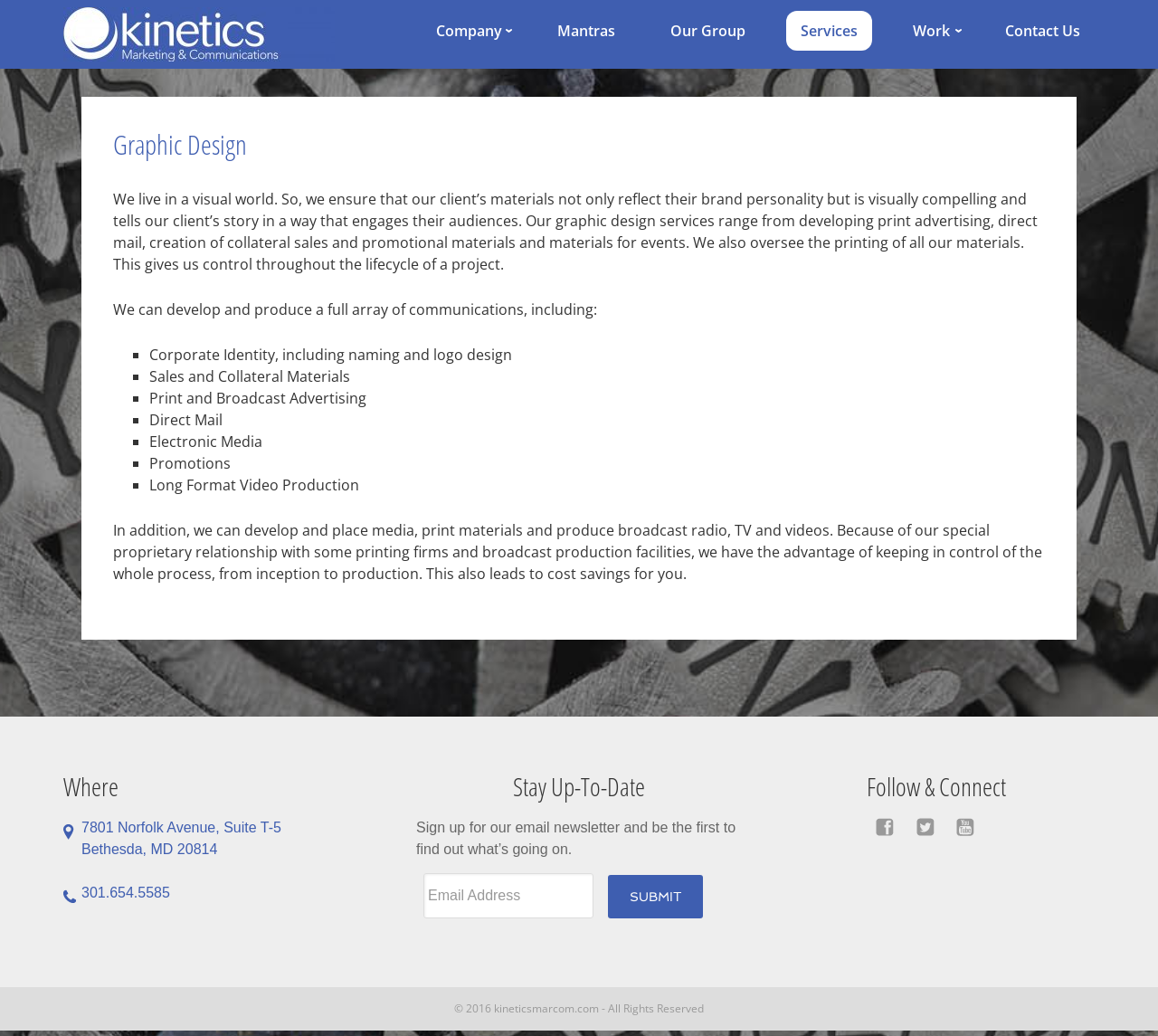Could you specify the bounding box coordinates for the clickable section to complete the following instruction: "read about ACM recognizes excellence"?

None